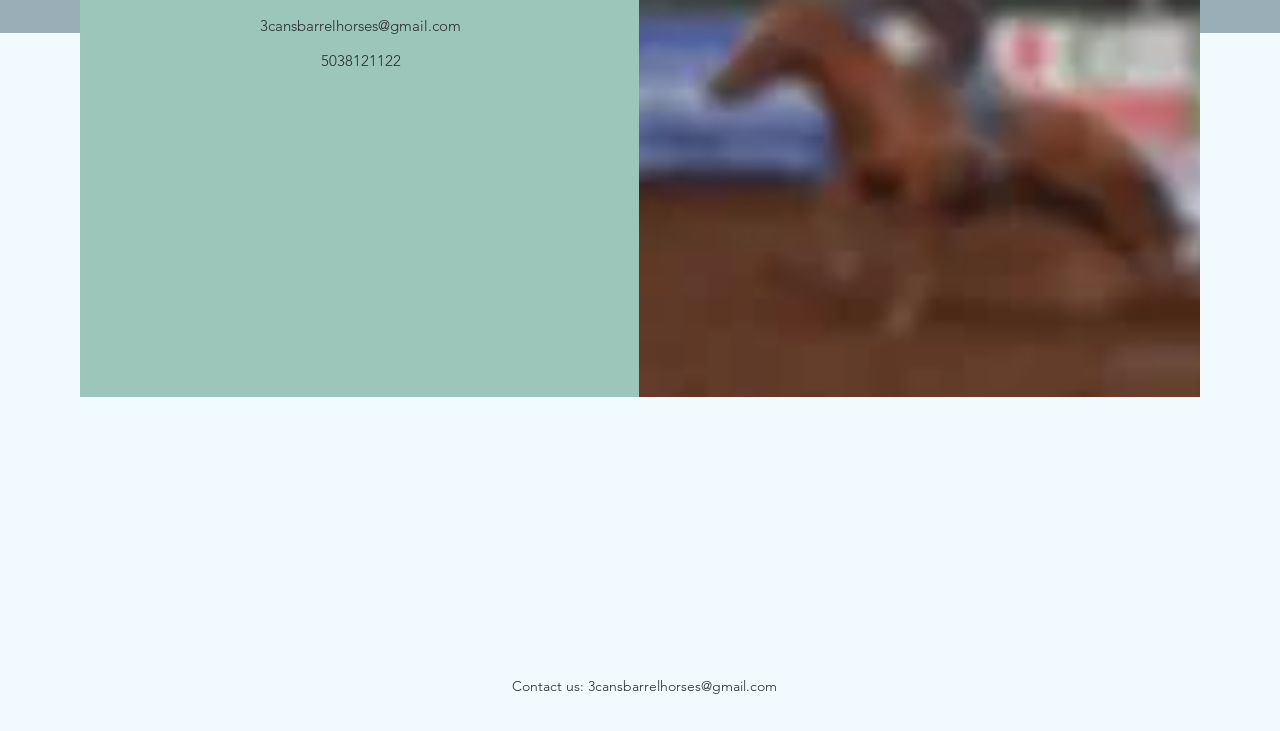What is the purpose of the section at the bottom?
Please provide a single word or phrase answer based on the image.

Contact us